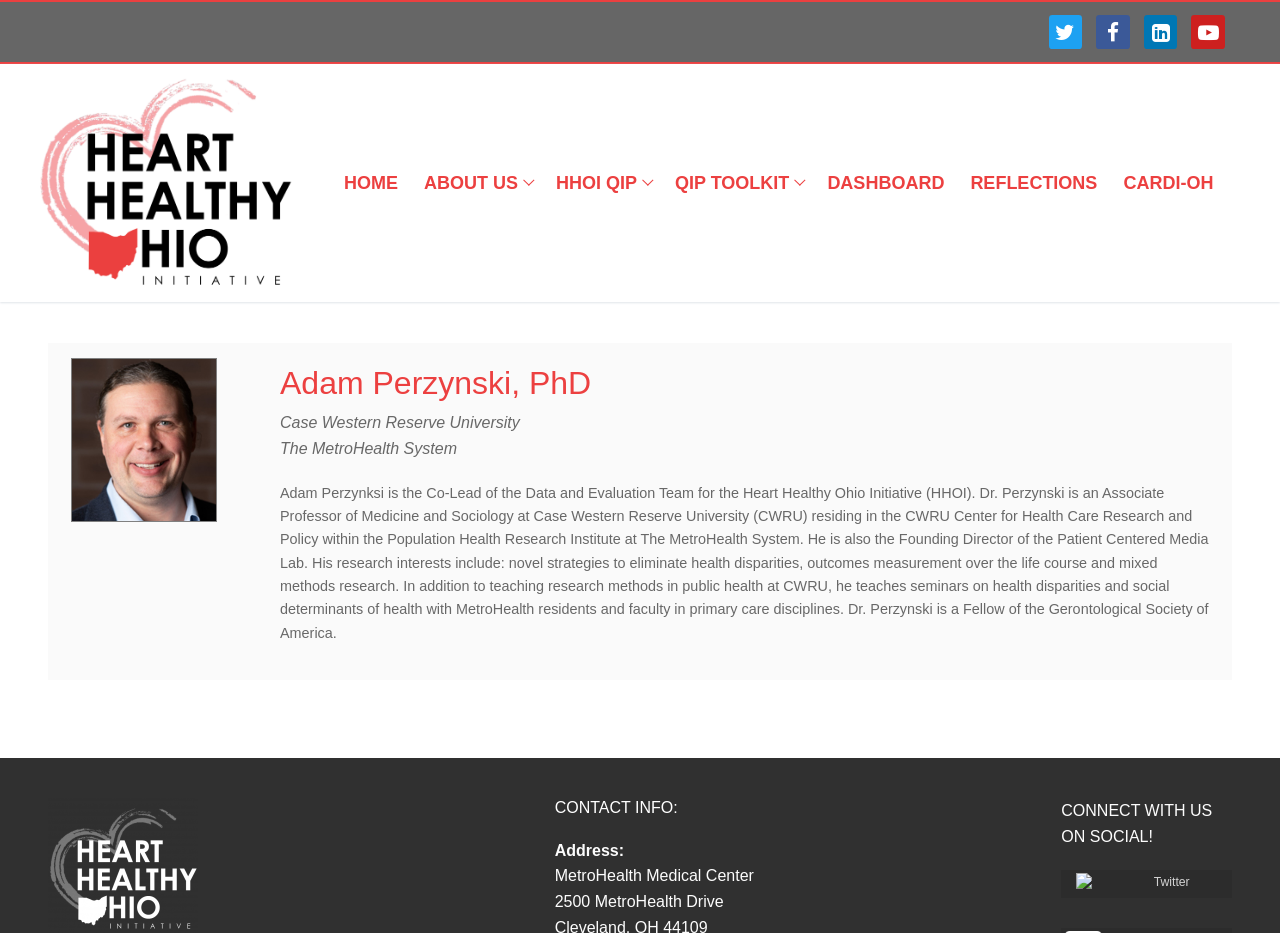Offer an extensive depiction of the webpage and its key elements.

This webpage is about Dr. Adam Perzynski, a PhD from Case Western Reserve University and The MetroHealth System. At the top right corner, there are four social media links: Twitter, Facebook, LinkedIn, and Youtube. 

Below the social media links, there is a navigation menu with seven items: HOME, ABOUT US, HHOI QIP, QIP TOOLKIT, DASHBOARD, REFLECTIONS, and CARDI-OH. 

The main content of the webpage is an article about Dr. Perzynski. On the left side, there is a small image. To the right of the image, there is a brief biography of Dr. Perzynski, which describes his research interests, teaching experience, and affiliations.

At the bottom of the page, there is a section titled "CONTACT INFO:" with Dr. Perzynski's address at MetroHealth Medical Center. 

Next to the contact information, there is a section titled "CONNECT WITH US ON SOCIAL!" with a Twitter link and an image.